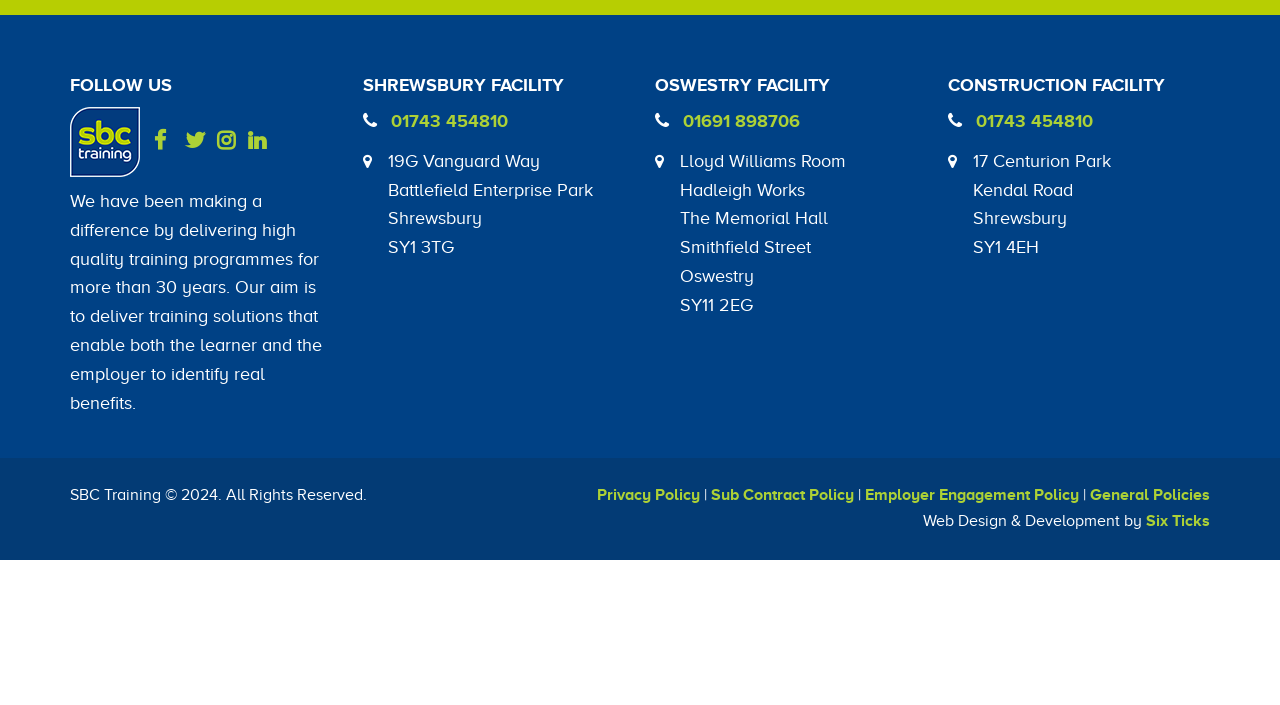What is the phone number of the Oswestry facility?
Offer a detailed and full explanation in response to the question.

I looked for the link that contains a phone number under the 'OSWESTRY FACILITY' heading and found the phone number '01691 898706'.